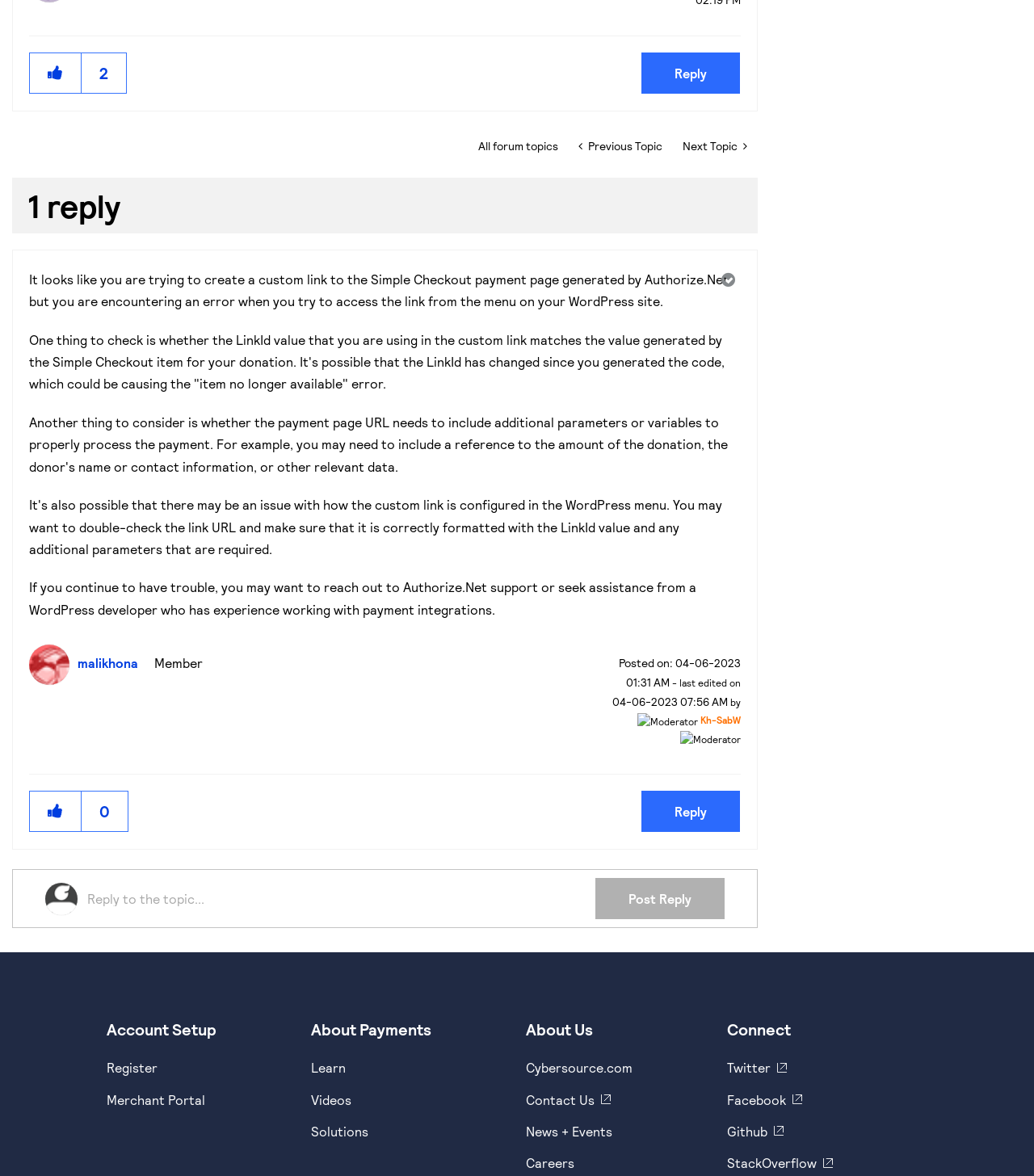Locate the bounding box coordinates of the area that needs to be clicked to fulfill the following instruction: "View Profile of malikhona". The coordinates should be in the format of four float numbers between 0 and 1, namely [left, top, right, bottom].

[0.075, 0.557, 0.141, 0.57]